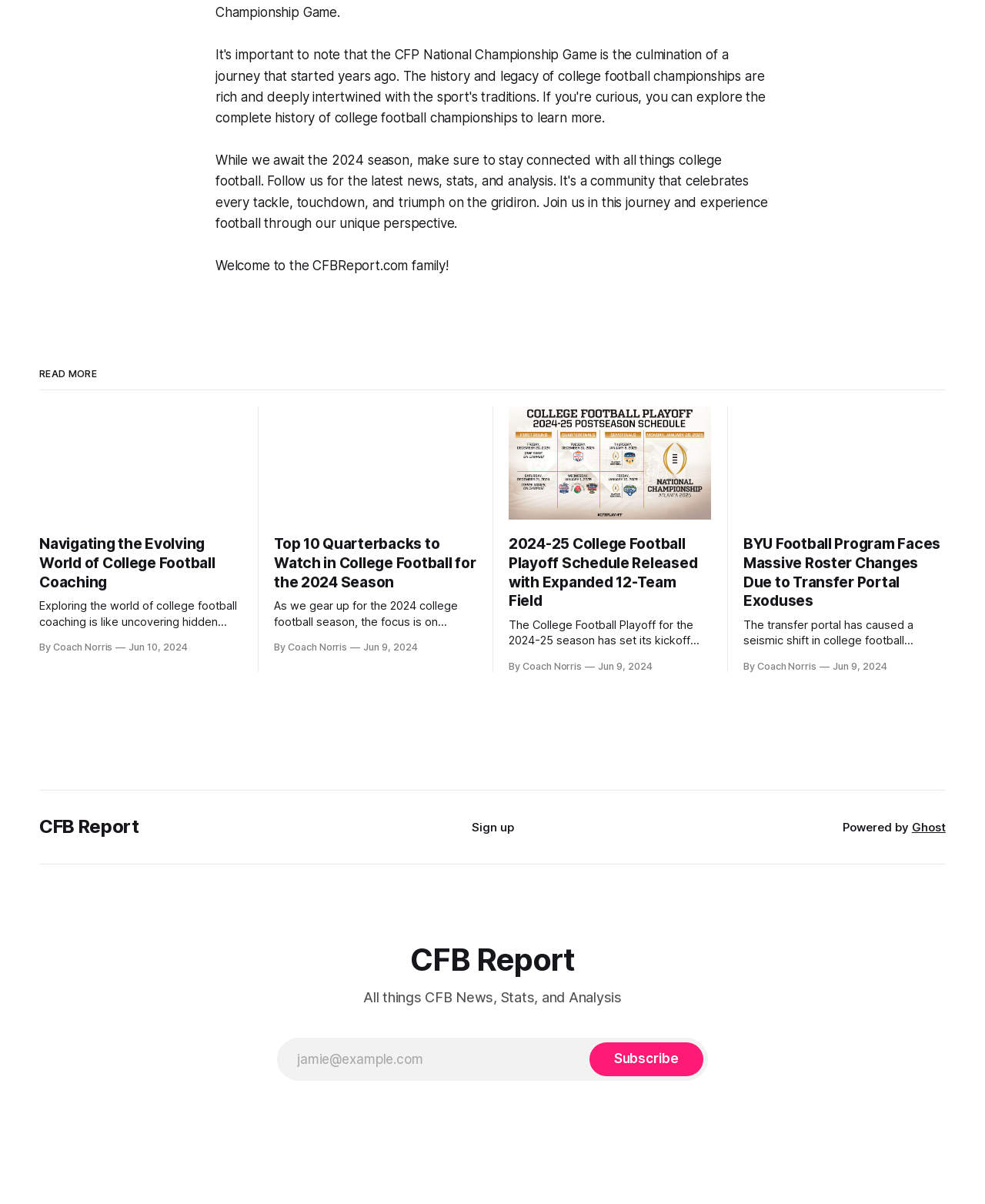Please locate the bounding box coordinates of the element that needs to be clicked to achieve the following instruction: "Click on the 'Sign up' link". The coordinates should be four float numbers between 0 and 1, i.e., [left, top, right, bottom].

[0.479, 0.681, 0.521, 0.693]